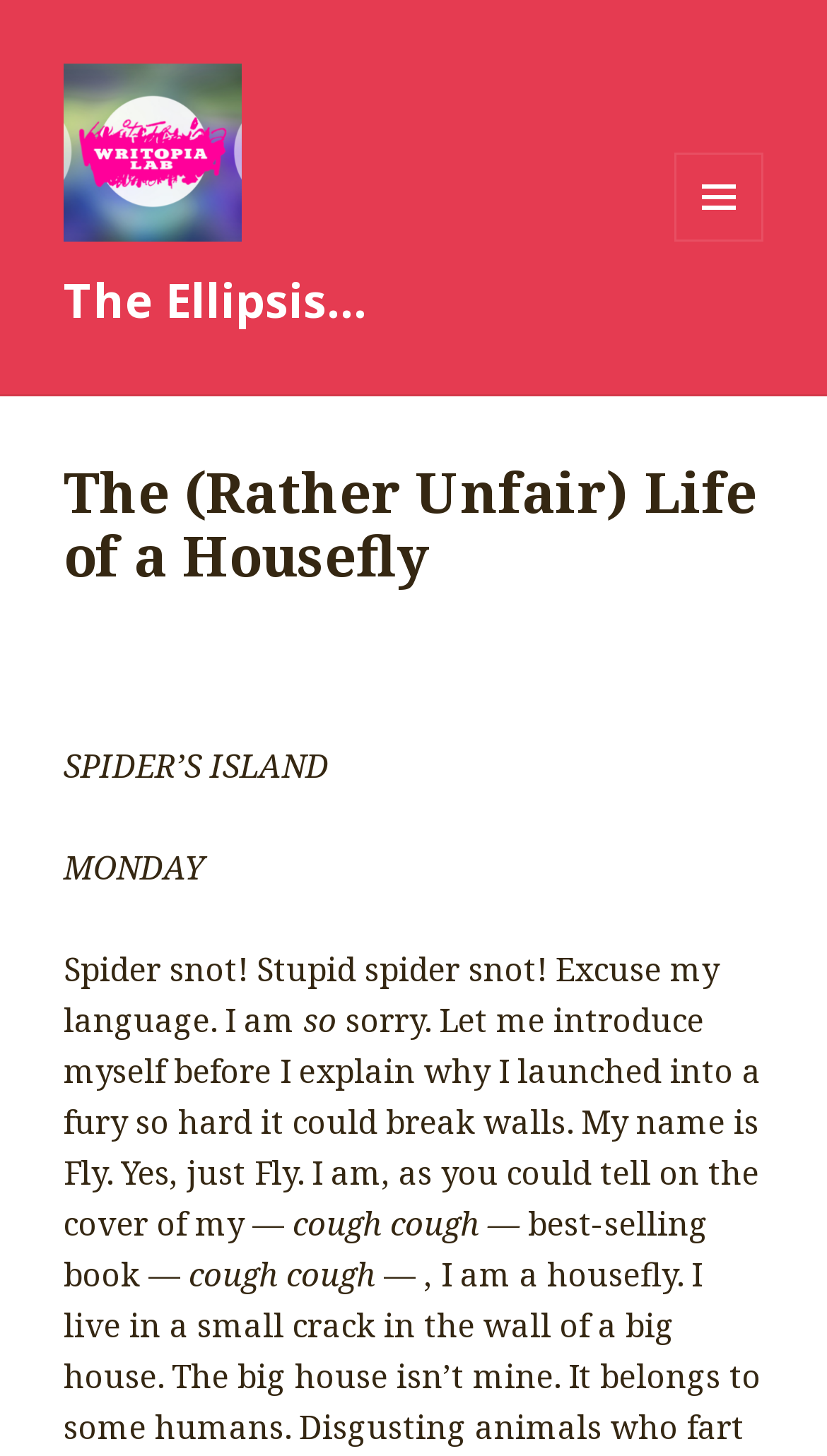Determine the bounding box coordinates of the UI element described by: "Menu and widgets".

[0.815, 0.105, 0.923, 0.166]